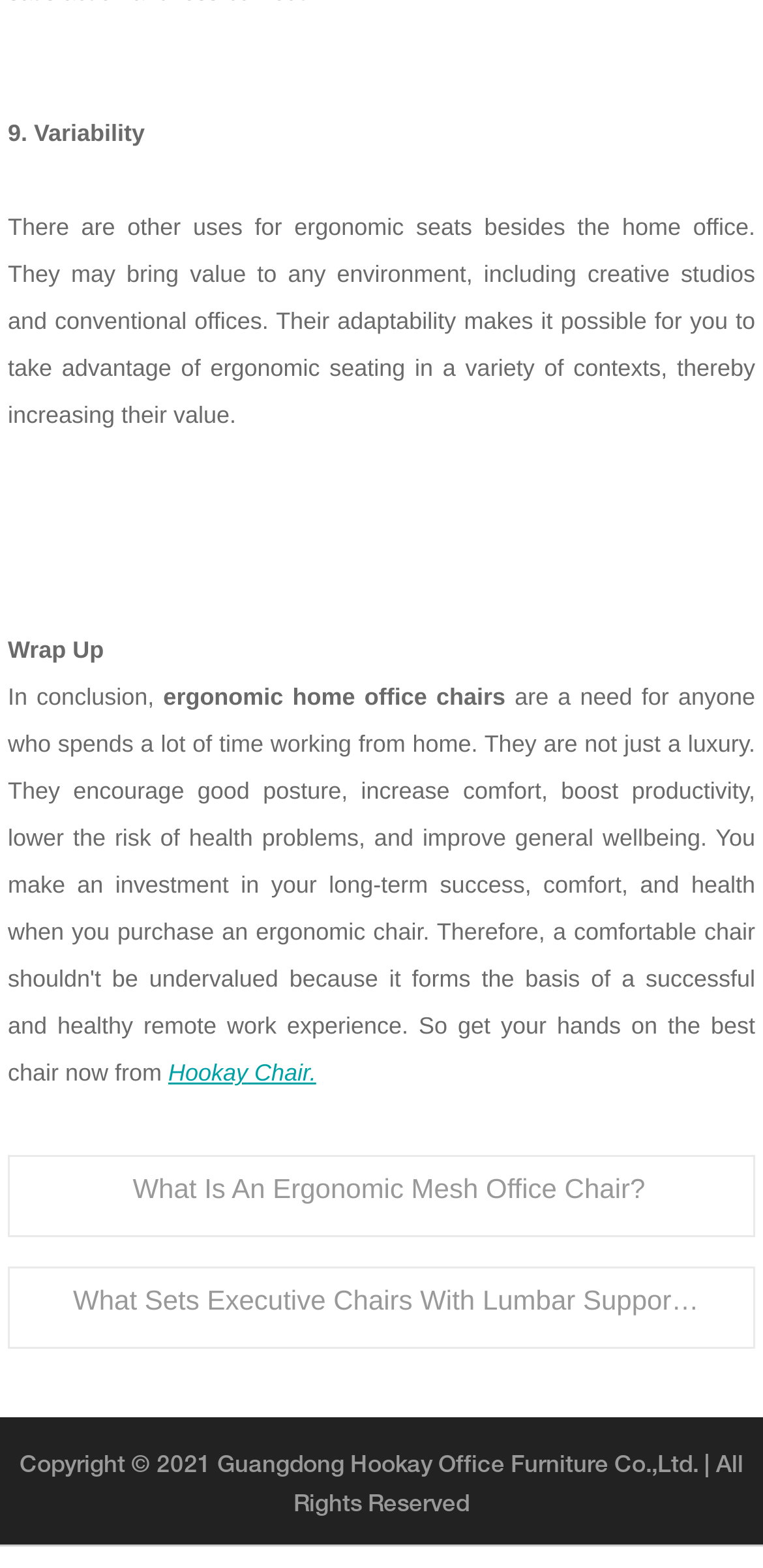Answer briefly with one word or phrase:
What type of chair is mentioned in the second link?

Ergonomic Mesh Office Chair